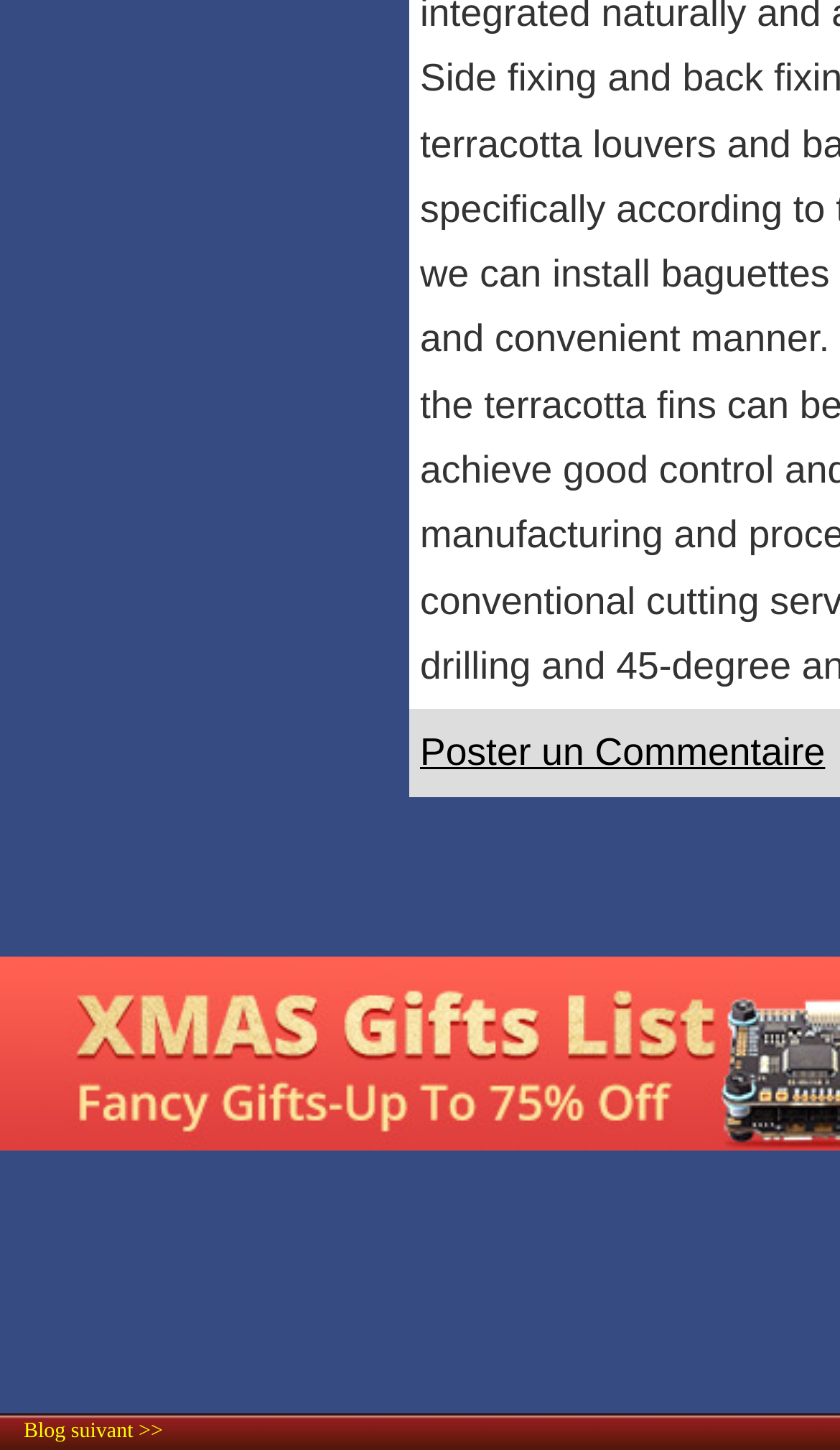Based on the element description Blog suivant >>, identify the bounding box coordinates for the UI element. The coordinates should be in the format (top-left x, top-left y, bottom-right x, bottom-right y) and within the 0 to 1 range.

[0.028, 0.979, 0.194, 0.996]